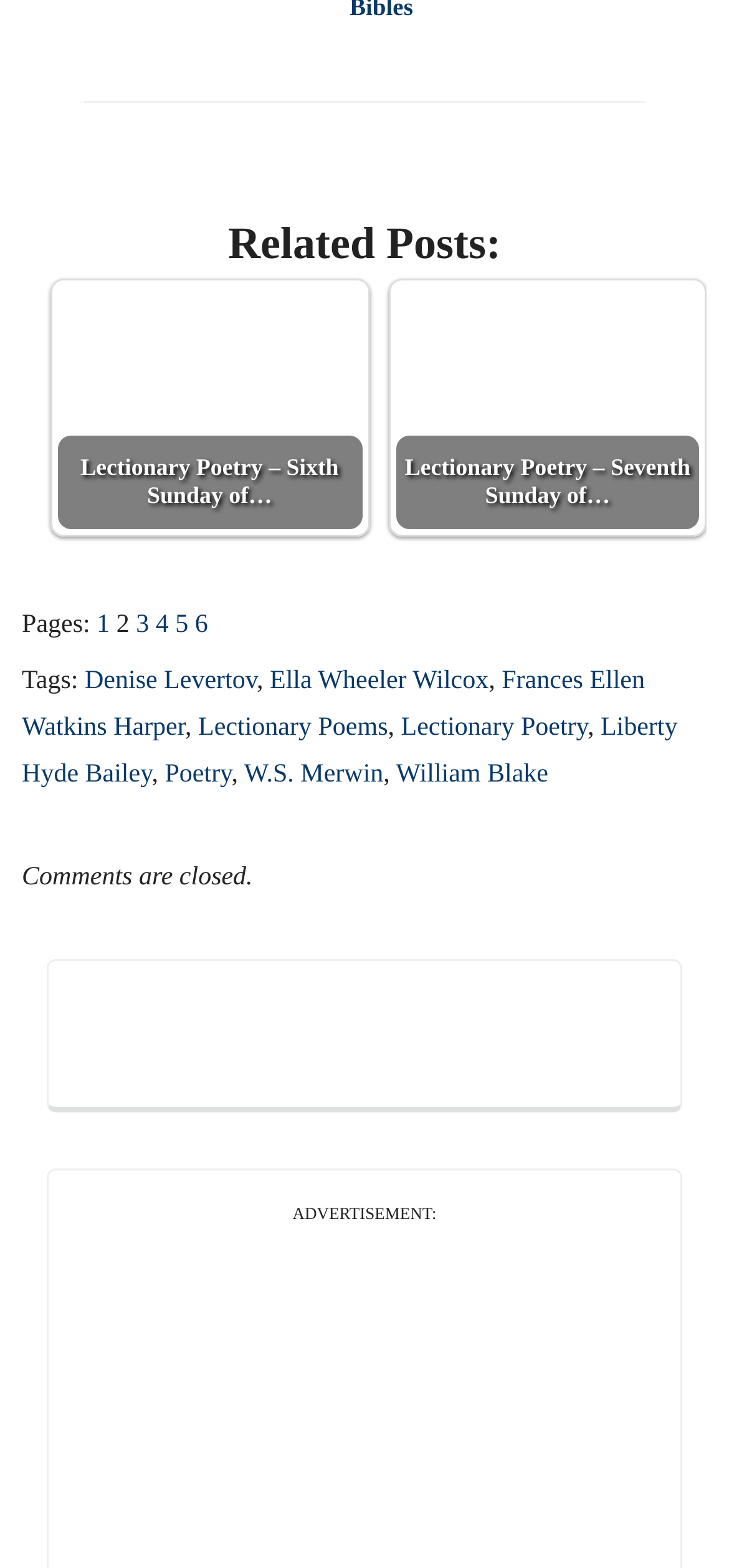Determine the bounding box for the UI element described here: "parent_node: ADVERTISEMENT:".

[0.115, 0.925, 0.885, 0.937]